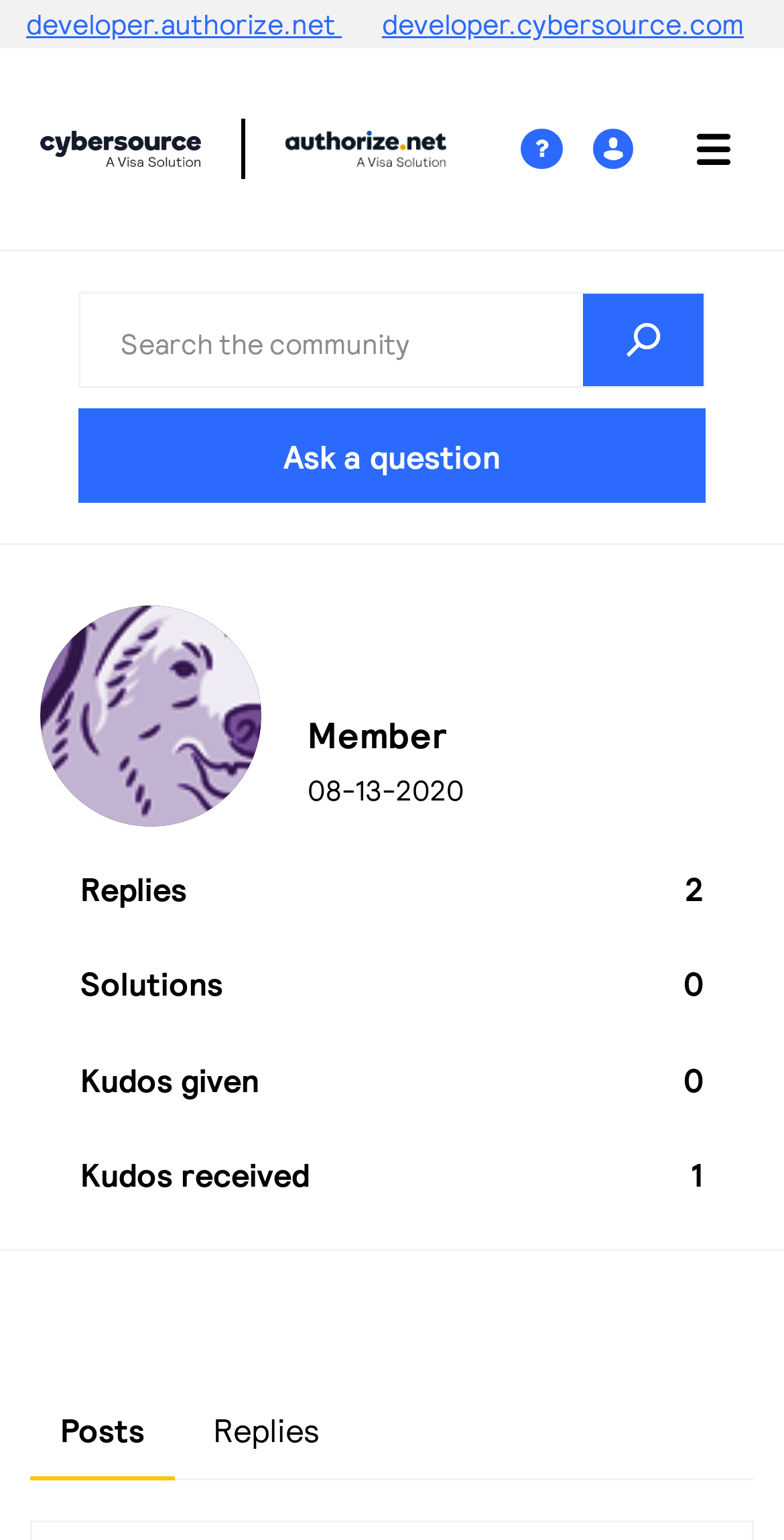Specify the bounding box coordinates (top-left x, top-left y, bottom-right x, bottom-right y) of the UI element in the screenshot that matches this description: Posts

[0.038, 0.897, 0.223, 0.961]